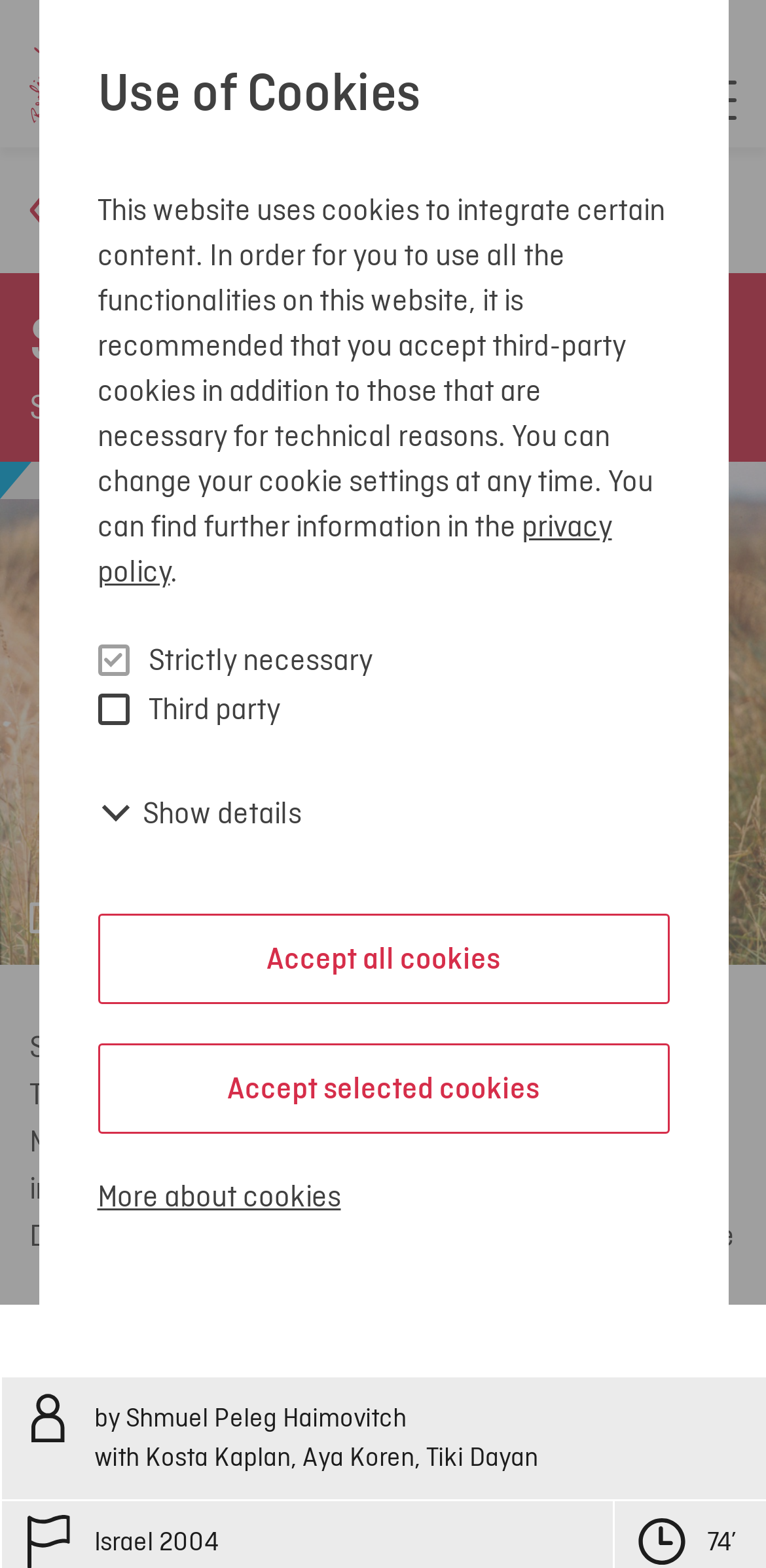Please provide the bounding box coordinates for the UI element as described: "back". The coordinates must be four floats between 0 and 1, represented as [left, top, right, bottom].

[0.038, 0.12, 0.182, 0.148]